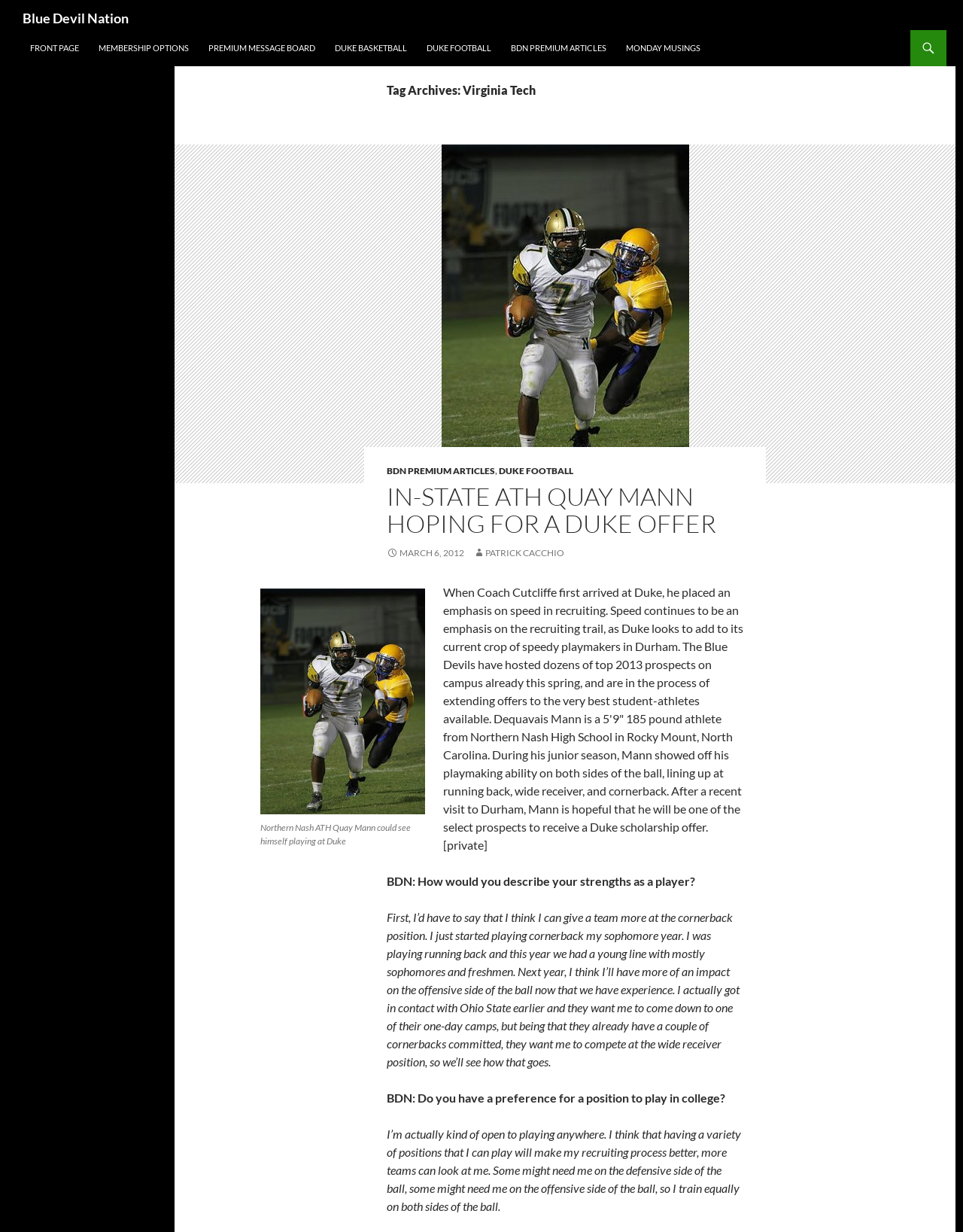What is the name of the website?
Can you offer a detailed and complete answer to this question?

The name of the website is 'Blue Devil Nation' which is indicated by the heading element at the top of the webpage with a bounding box of [0.023, 0.0, 0.134, 0.029].